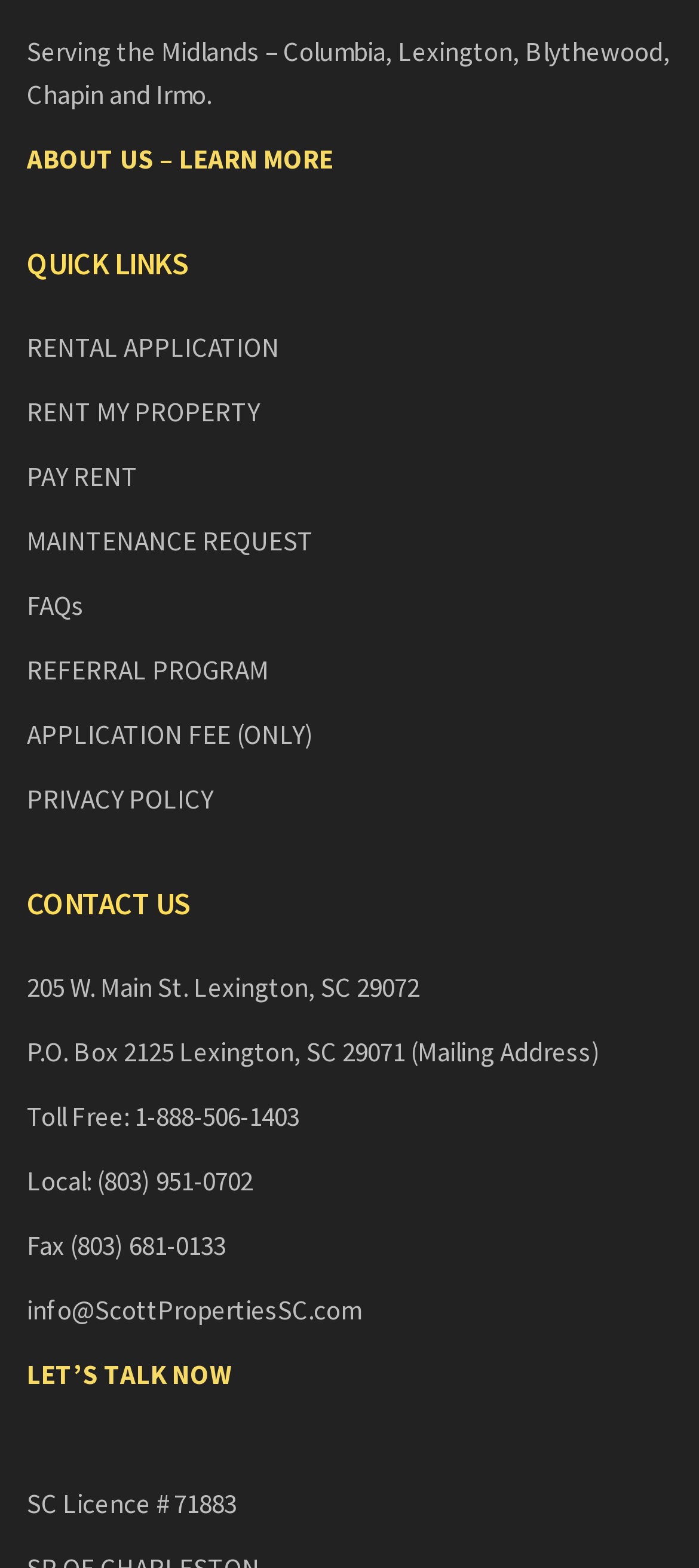Please locate the bounding box coordinates of the element that should be clicked to complete the given instruction: "Contact us via email".

[0.038, 0.824, 0.515, 0.846]